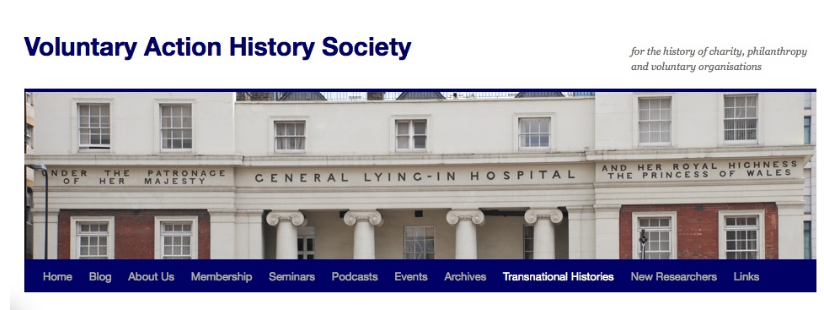What is the focus of the conference mentioned?
Based on the image, give a concise answer in the form of a single word or short phrase.

Humanitarian responses